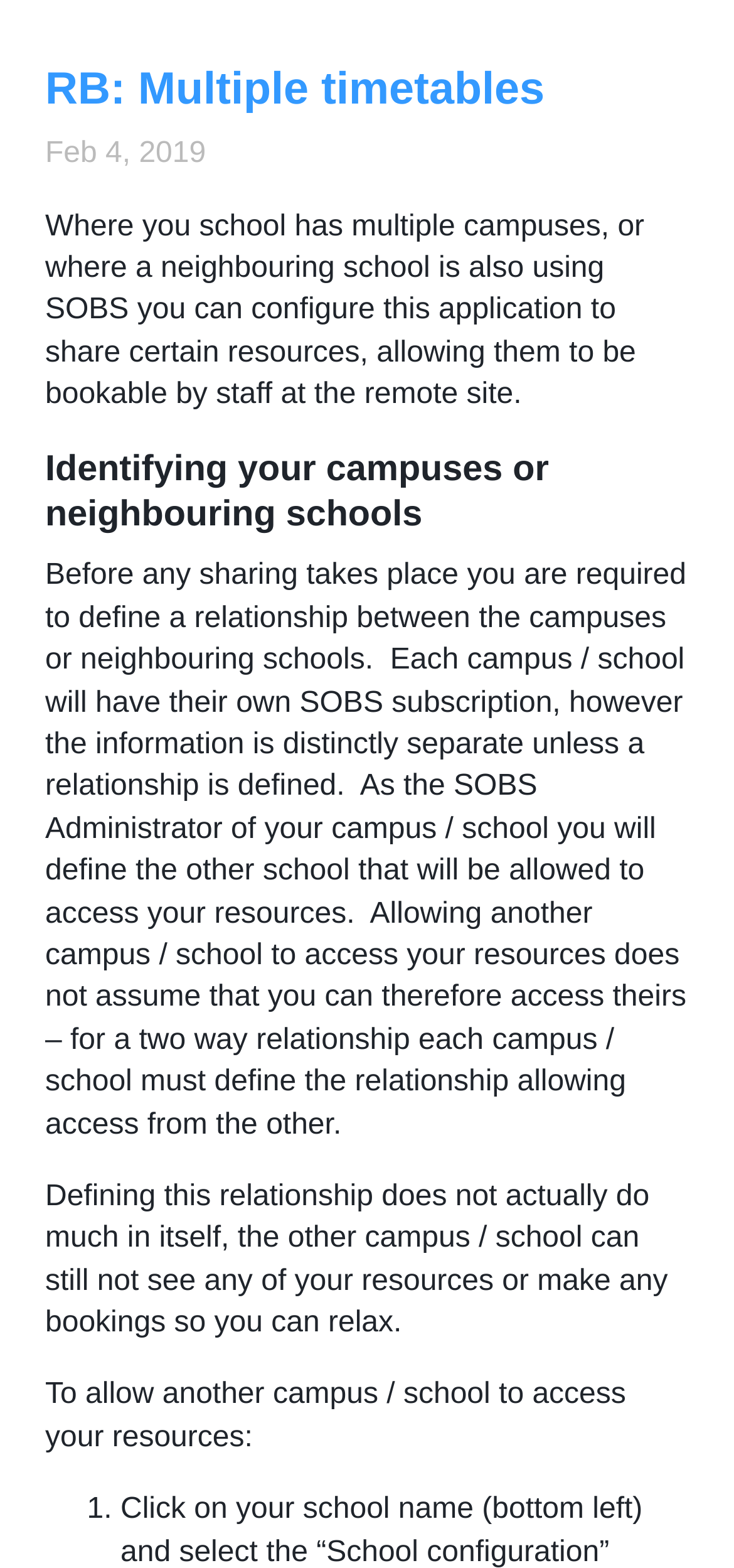What is the purpose of configuring SOBS for multiple timetables?
Please interpret the details in the image and answer the question thoroughly.

The webpage implies that configuring SOBS for multiple timetables is for schools with multiple campuses or neighboring schools using SOBS, allowing them to share certain resources.